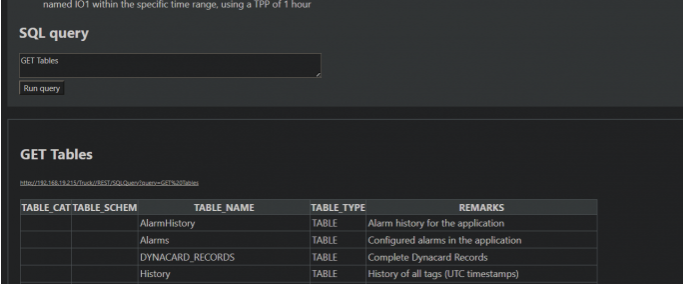What is the purpose of the 'Run query' button?
Relying on the image, give a concise answer in one word or a brief phrase.

To execute the SQL query